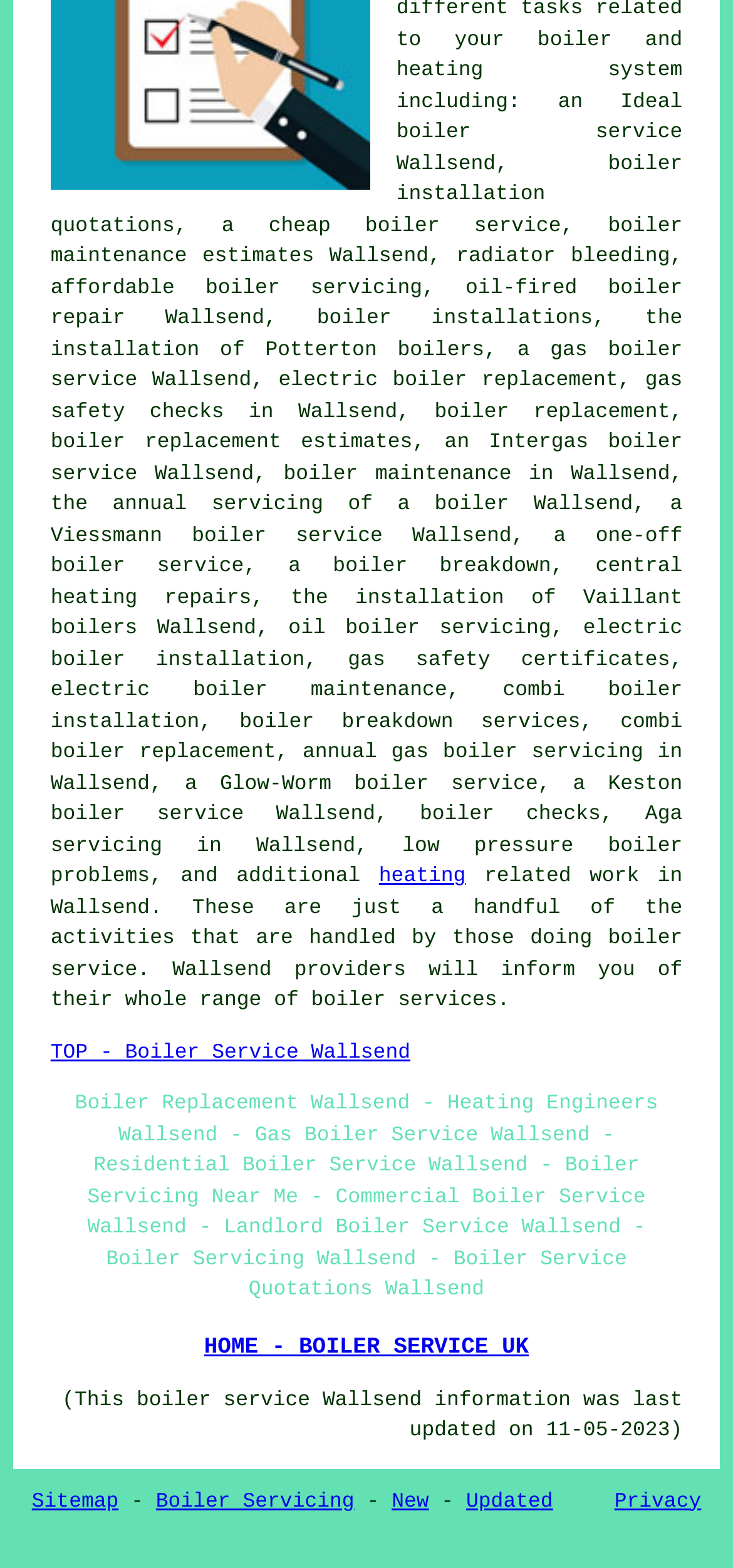From the screenshot, find the bounding box of the UI element matching this description: "Updated". Supply the bounding box coordinates in the form [left, top, right, bottom], each a float between 0 and 1.

[0.636, 0.951, 0.754, 0.965]